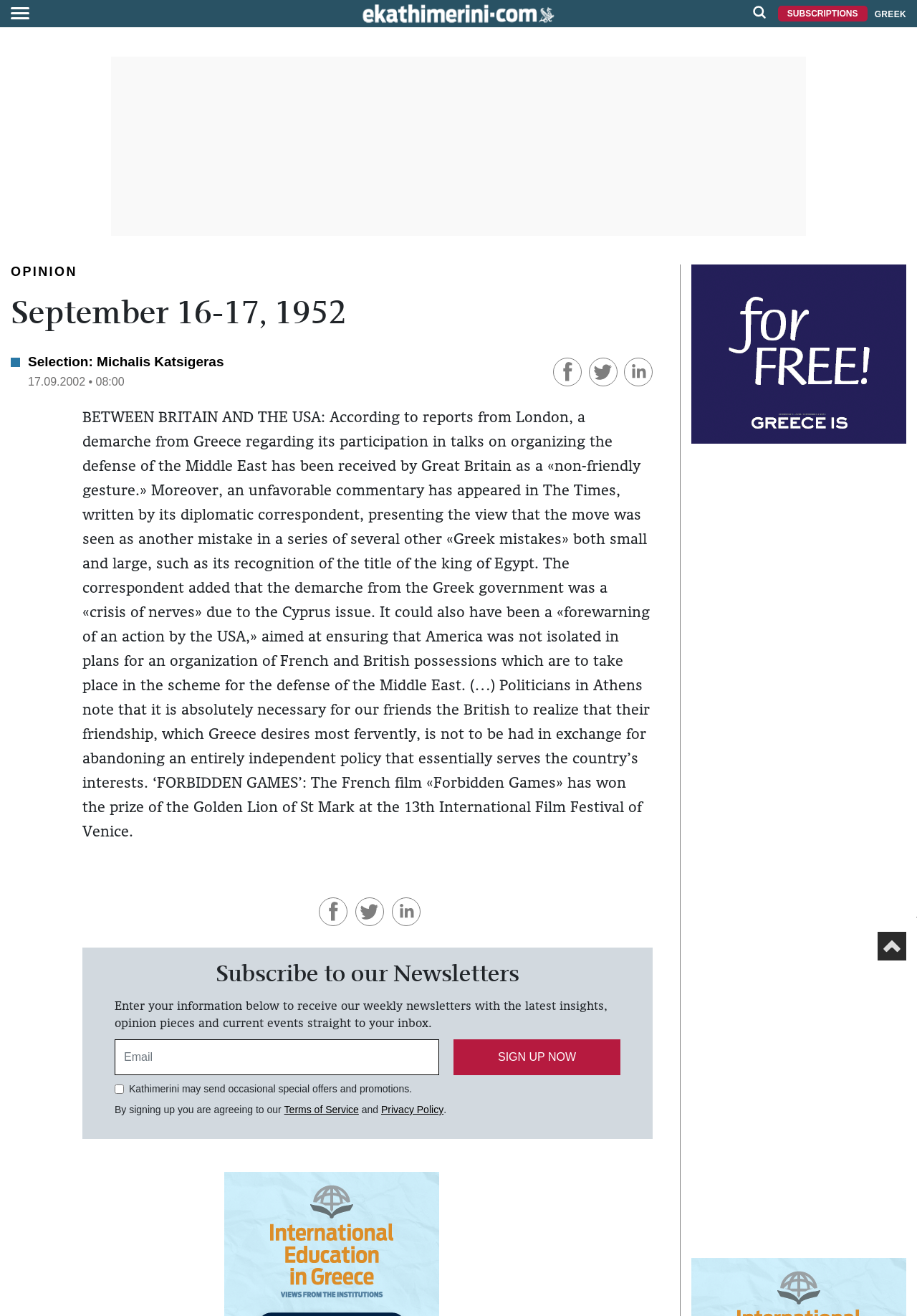Using the given description, provide the bounding box coordinates formatted as (top-left x, top-left y, bottom-right x, bottom-right y), with all values being floating point numbers between 0 and 1. Description: aria-label="Share on Twitter"

[0.387, 0.684, 0.423, 0.697]